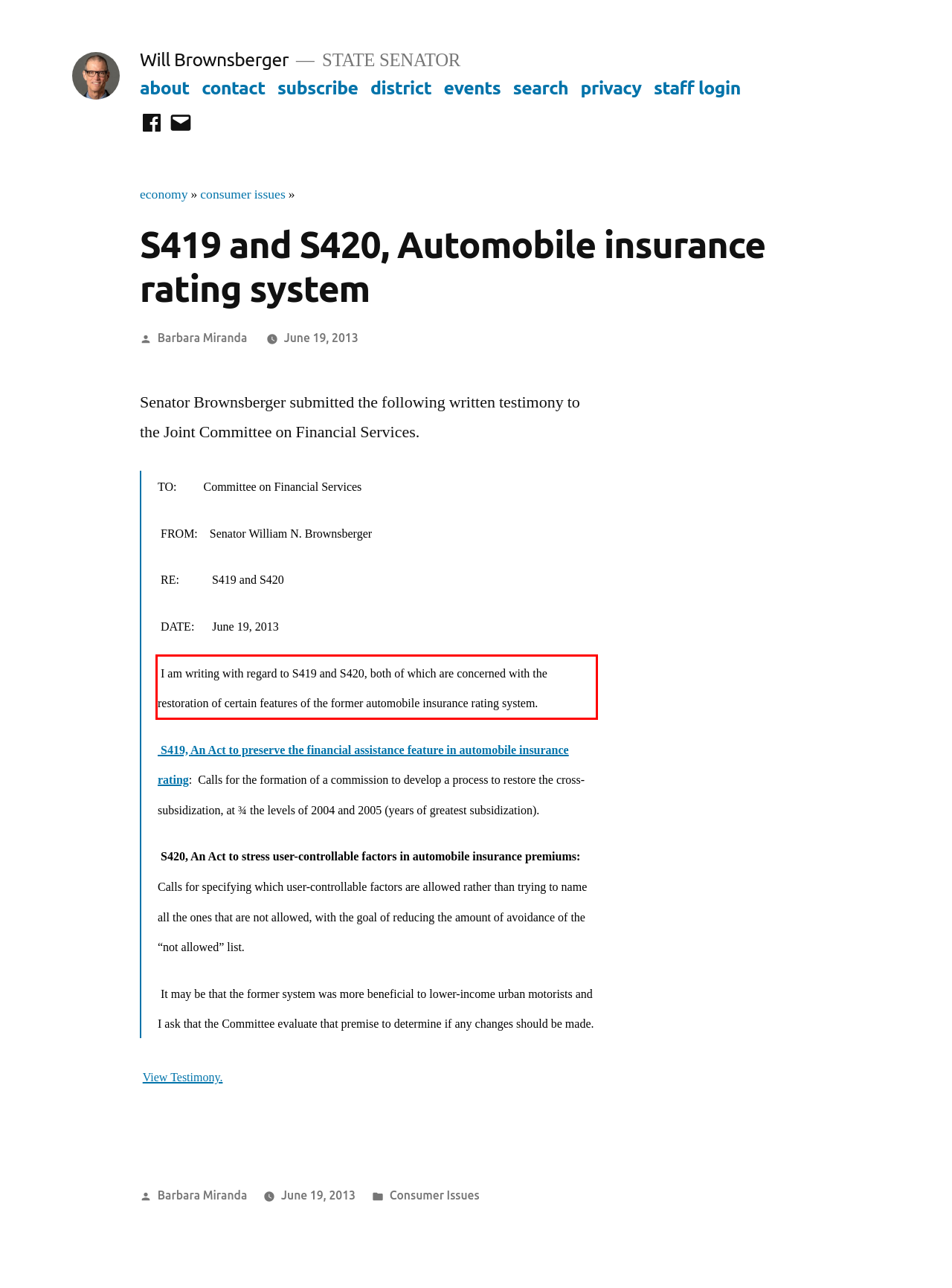Using the webpage screenshot, recognize and capture the text within the red bounding box.

I am writing with regard to S419 and S420, both of which are concerned with the restoration of certain features of the former automobile insurance rating system.